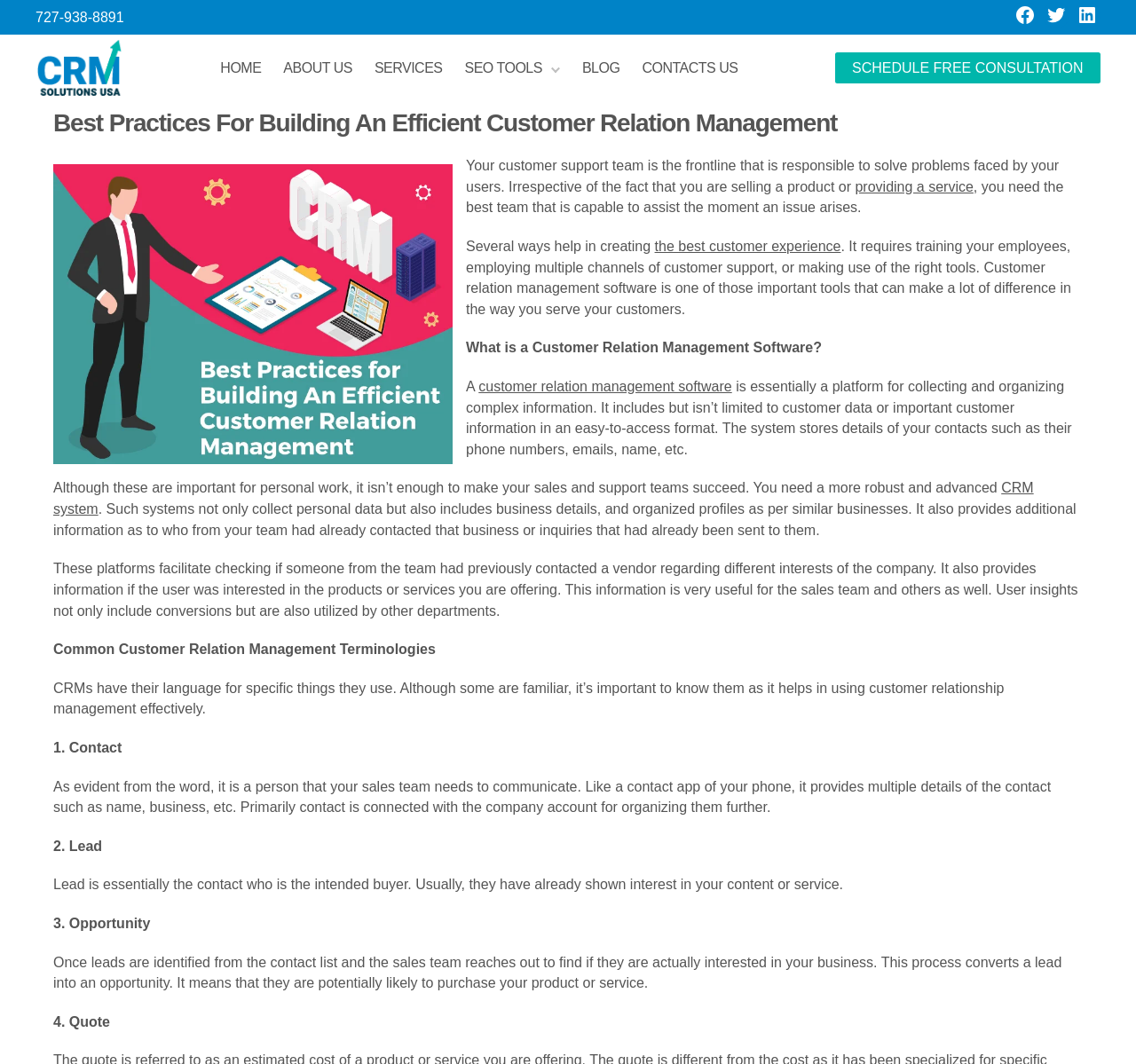Highlight the bounding box coordinates of the region I should click on to meet the following instruction: "Learn about customer relation management software".

[0.421, 0.359, 0.644, 0.373]